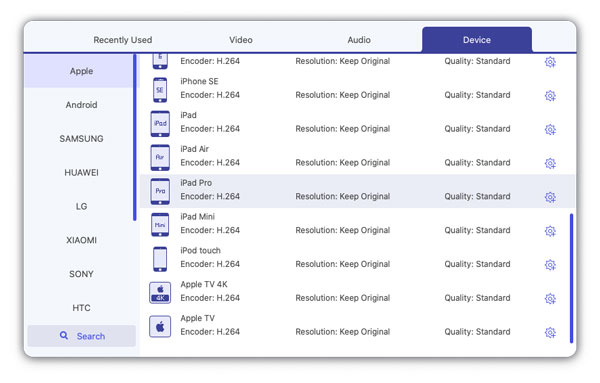Explain the details of the image you are viewing.

The image showcases a user interface displaying a list of device options for video encoding settings, as part of a software tool designed to convert RMVB files to MP4 format. The interface is organized into categories such as "Recently Used," "Video," "Audio," and "Device," with a clear focus on user-friendly navigation. It highlights various Apple devices, along with other brands like Android and Samsung.

Key devices listed include the iPhone SE, iPad, iPad Air, iPad Pro, iPad Mini, and Apple TV, each accompanied by details of their encoding preferences, such as the encoder type (H.264), resolution, and quality settings—all marked as "Keep Original" for optimal output. This layout suggests that the tool is intended for users who want to ensure high-quality video playback on specific devices, making it particularly useful for those looking to convert videos for iPhones or other Apple products.